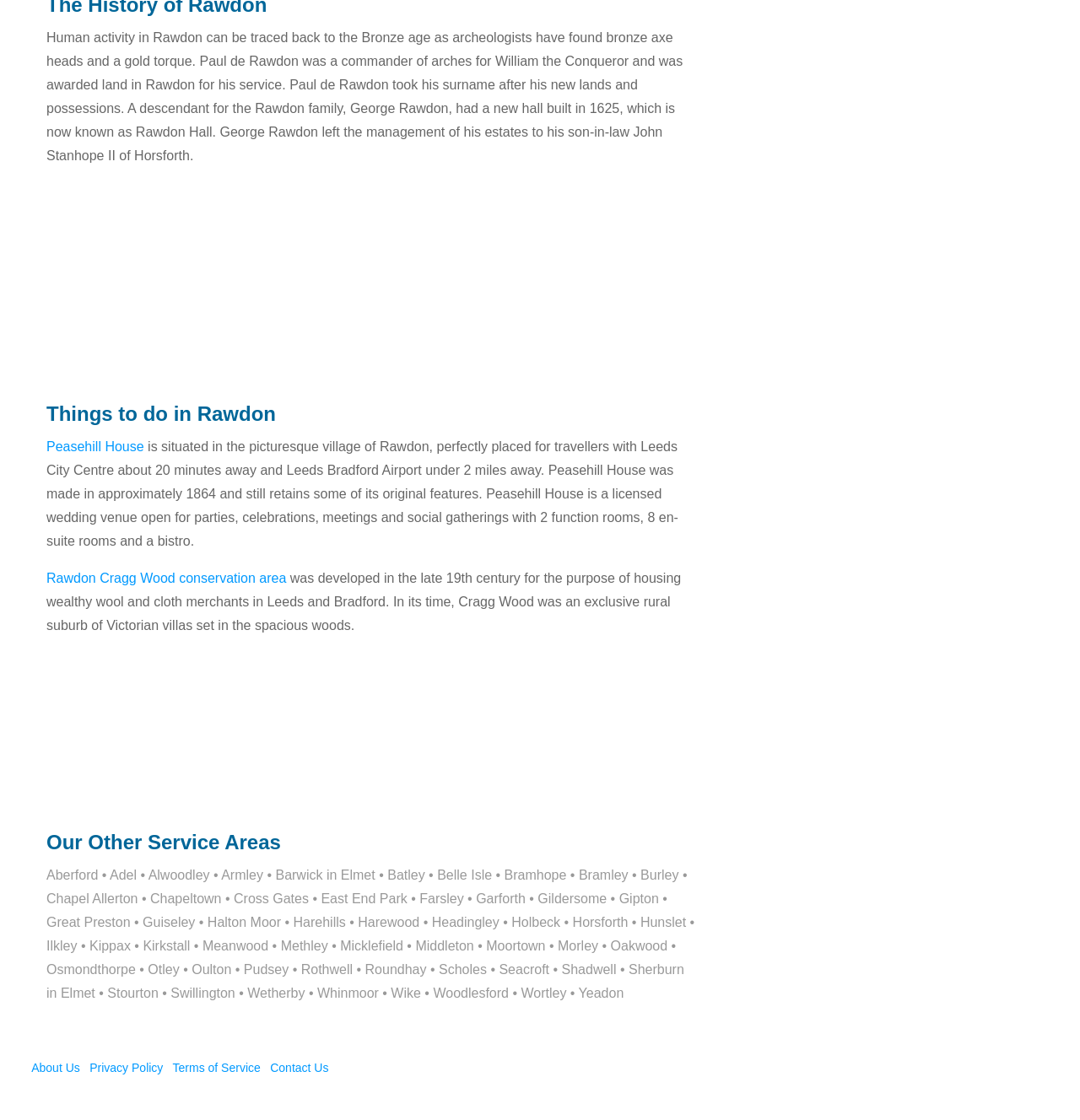Please look at the image and answer the question with a detailed explanation: What is Rawdon Cragg Wood conservation area known for?

Rawdon Cragg Wood conservation area was developed in the late 19th century for the purpose of housing wealthy wool and cloth merchants in Leeds and Bradford, featuring Victorian villas set in the spacious woods.